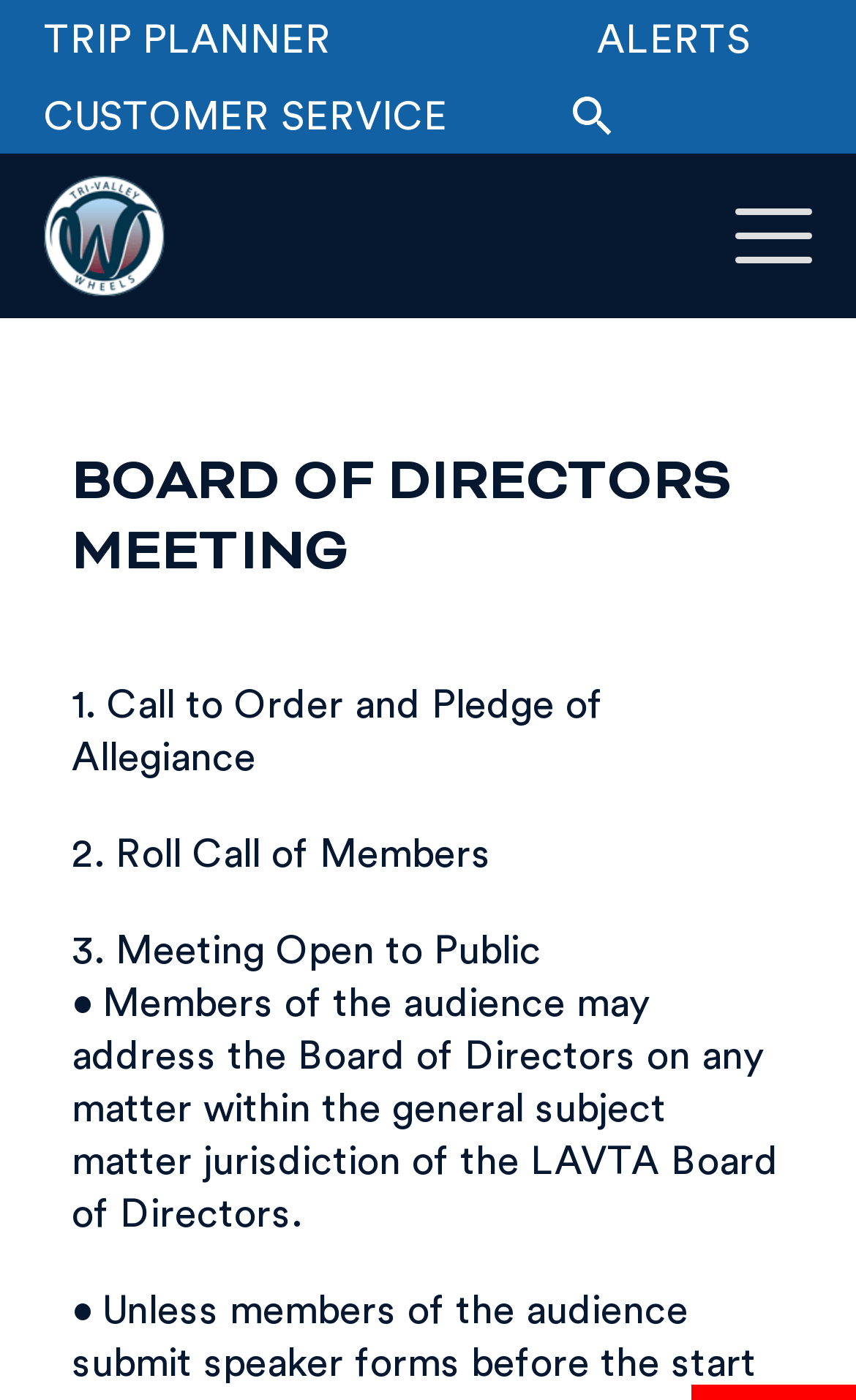Find and specify the bounding box coordinates that correspond to the clickable region for the instruction: "Open main navigation".

[0.859, 0.149, 0.949, 0.188]